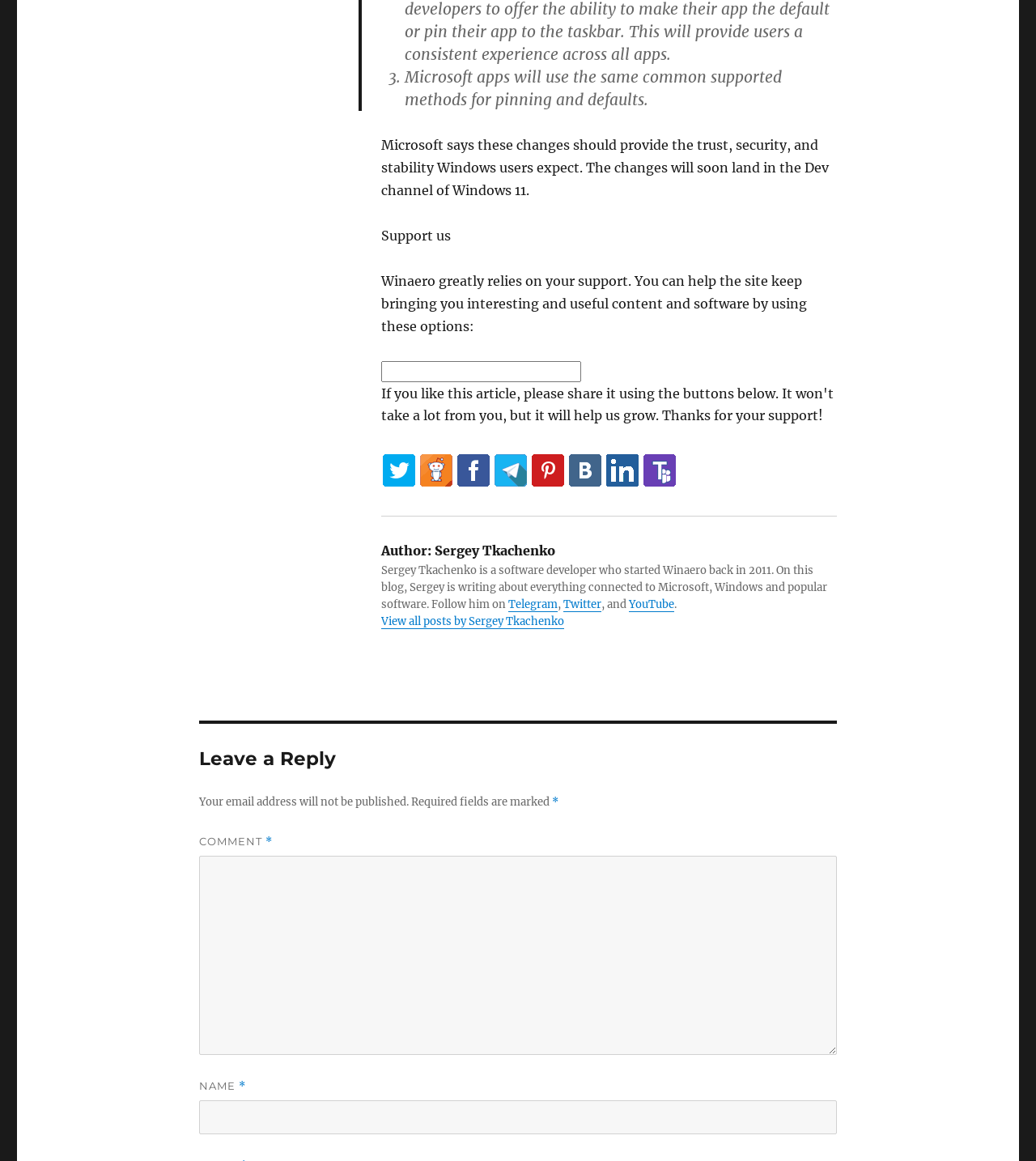Utilize the details in the image to give a detailed response to the question: What is the purpose of the 'Support us' section?

The 'Support us' section is located below the article and provides options for users to support the site, including a textbox to enter a donation amount. This section is likely intended to allow users to contribute to the site's maintenance and creation of content.